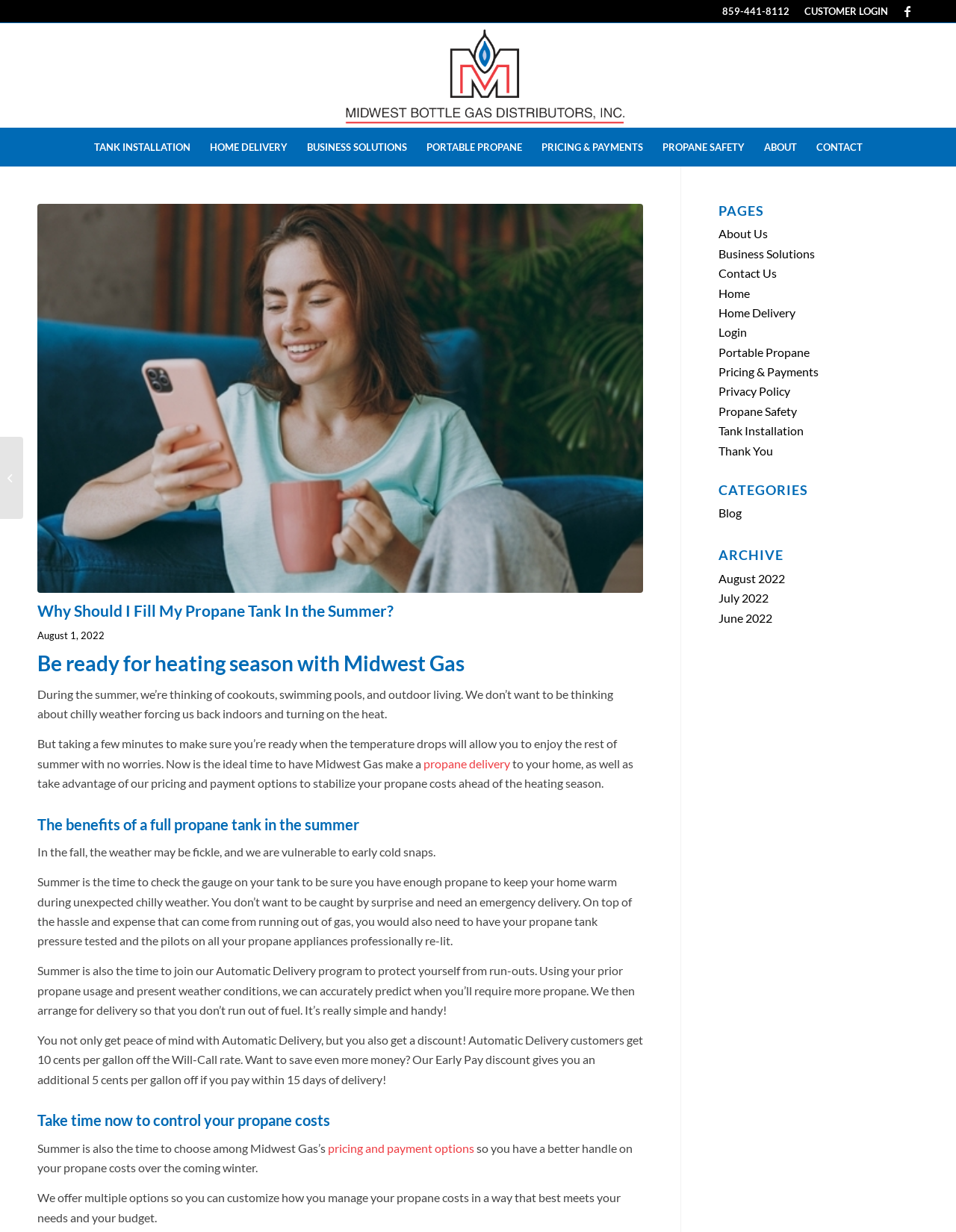Based on the image, please elaborate on the answer to the following question:
What is the topic of the article?

I found the topic of the article by reading the heading 'Why Should I Fill My Propane Tank In the Summer?' and the content of the article which discusses the benefits of filling propane tank in summer.